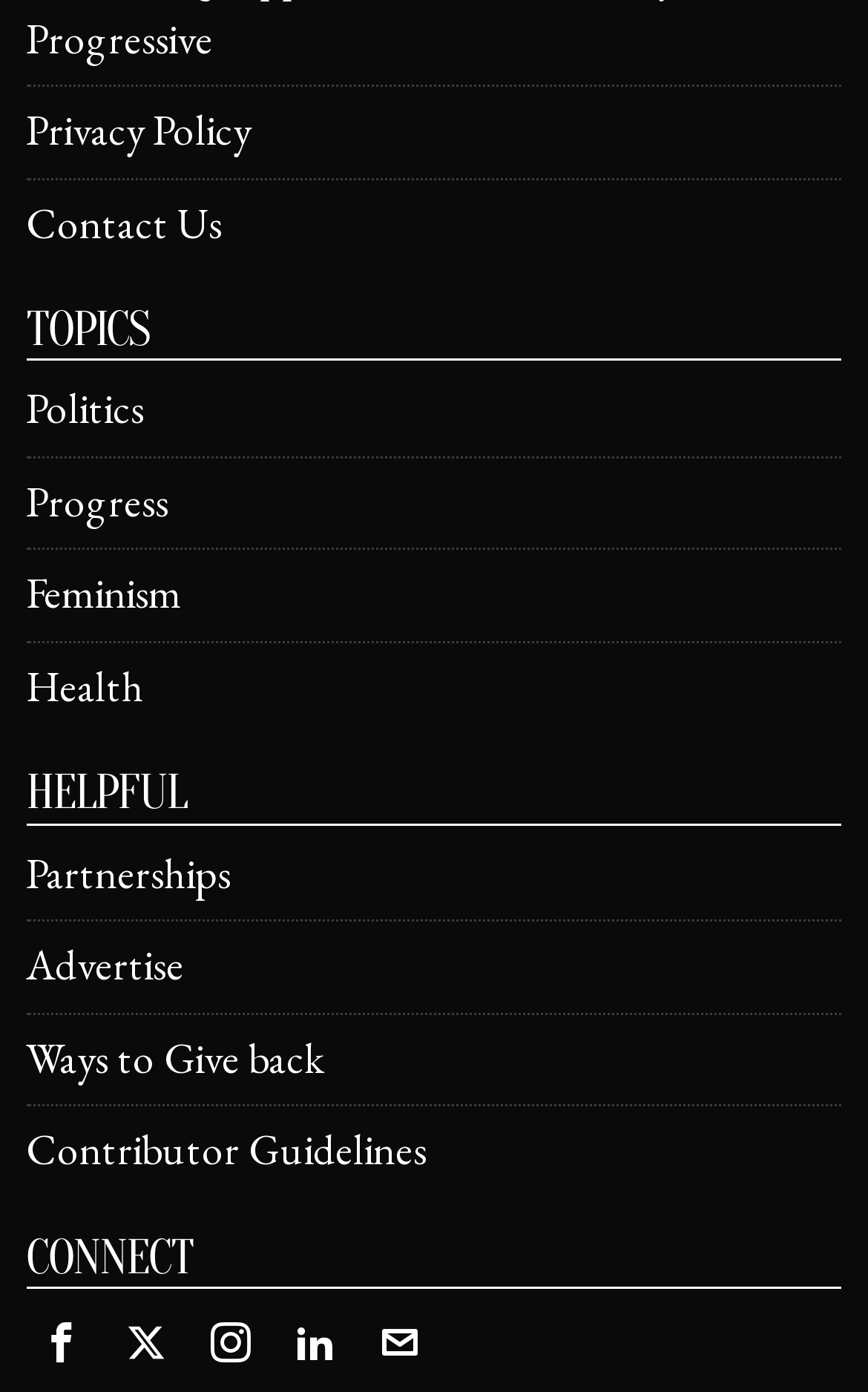From the webpage screenshot, predict the bounding box of the UI element that matches this description: "Privacy Policy".

[0.03, 0.074, 0.289, 0.114]